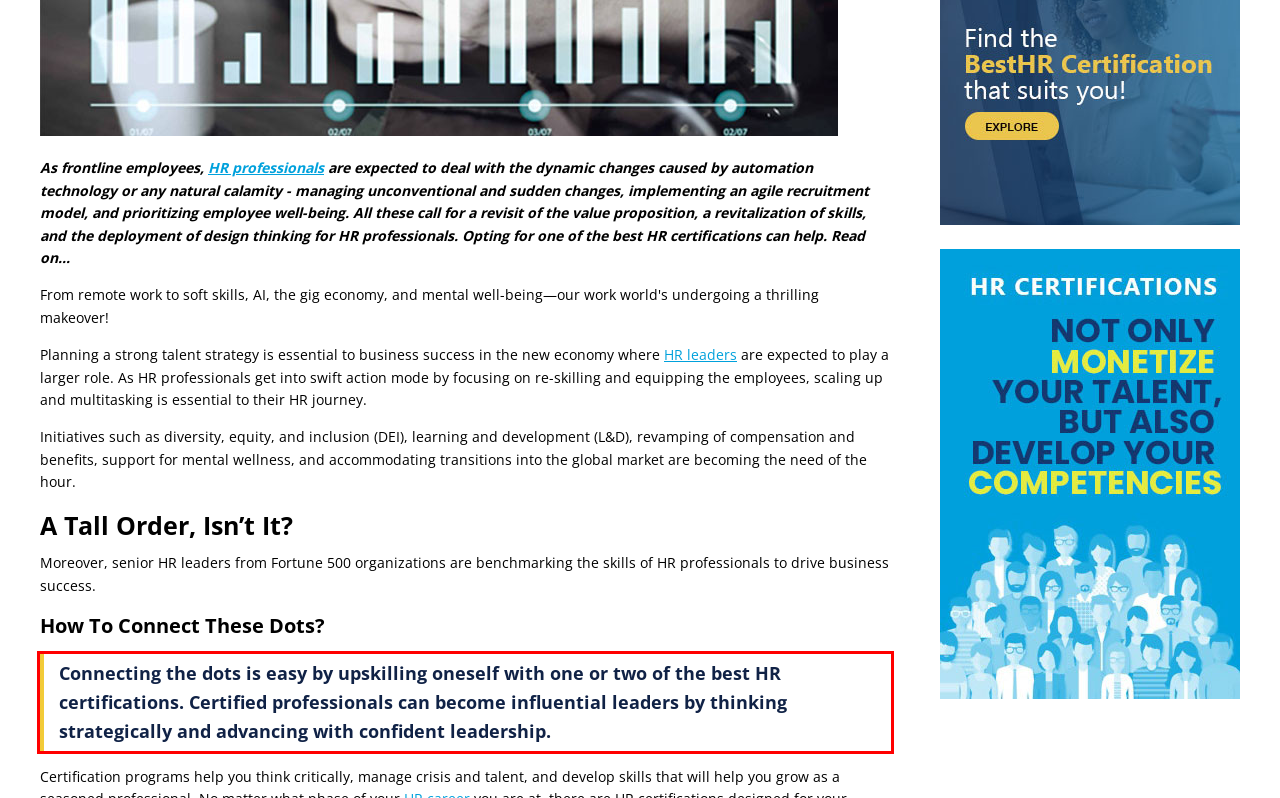You are provided with a screenshot of a webpage that includes a UI element enclosed in a red rectangle. Extract the text content inside this red rectangle.

Connecting the dots is easy by upskilling oneself with one or two of the best HR certifications. Certified professionals can become influential leaders by thinking strategically and advancing with confident leadership.